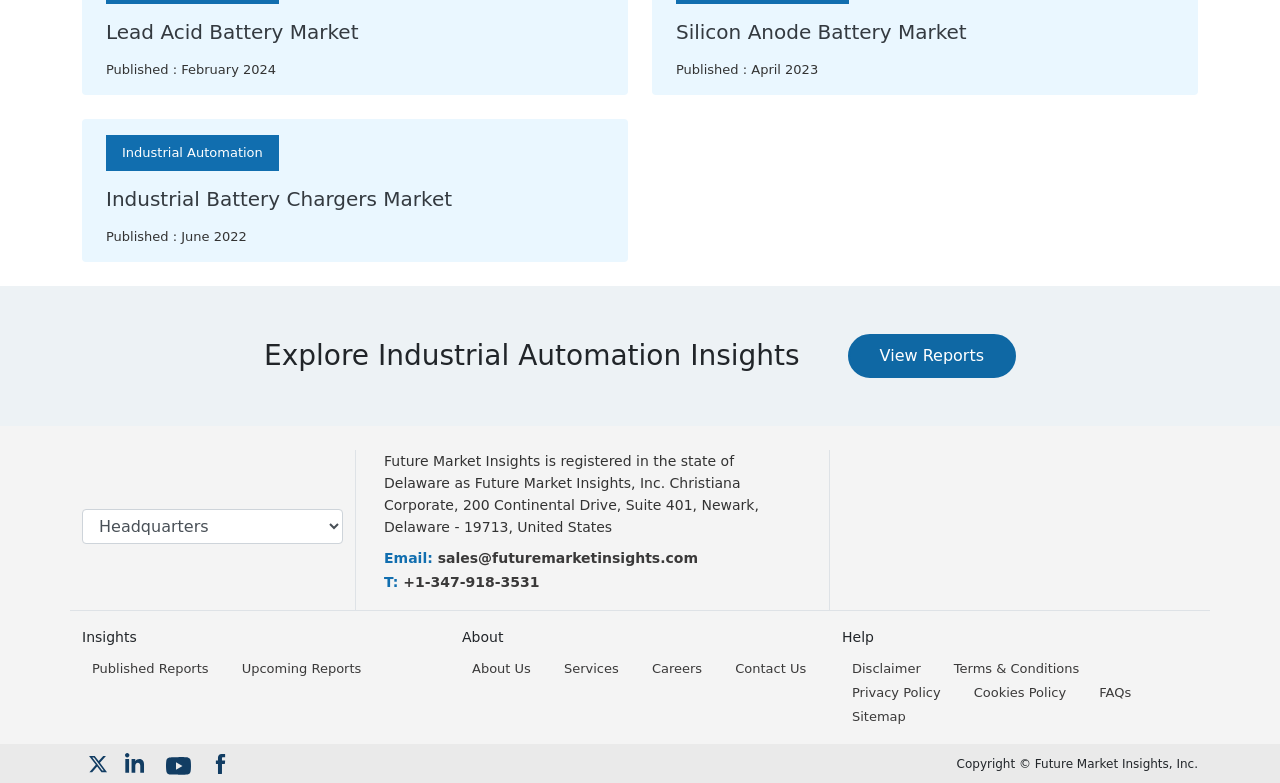Please identify the bounding box coordinates of the element that needs to be clicked to execute the following command: "Click on Michael Sheps, DC". Provide the bounding box using four float numbers between 0 and 1, formatted as [left, top, right, bottom].

None